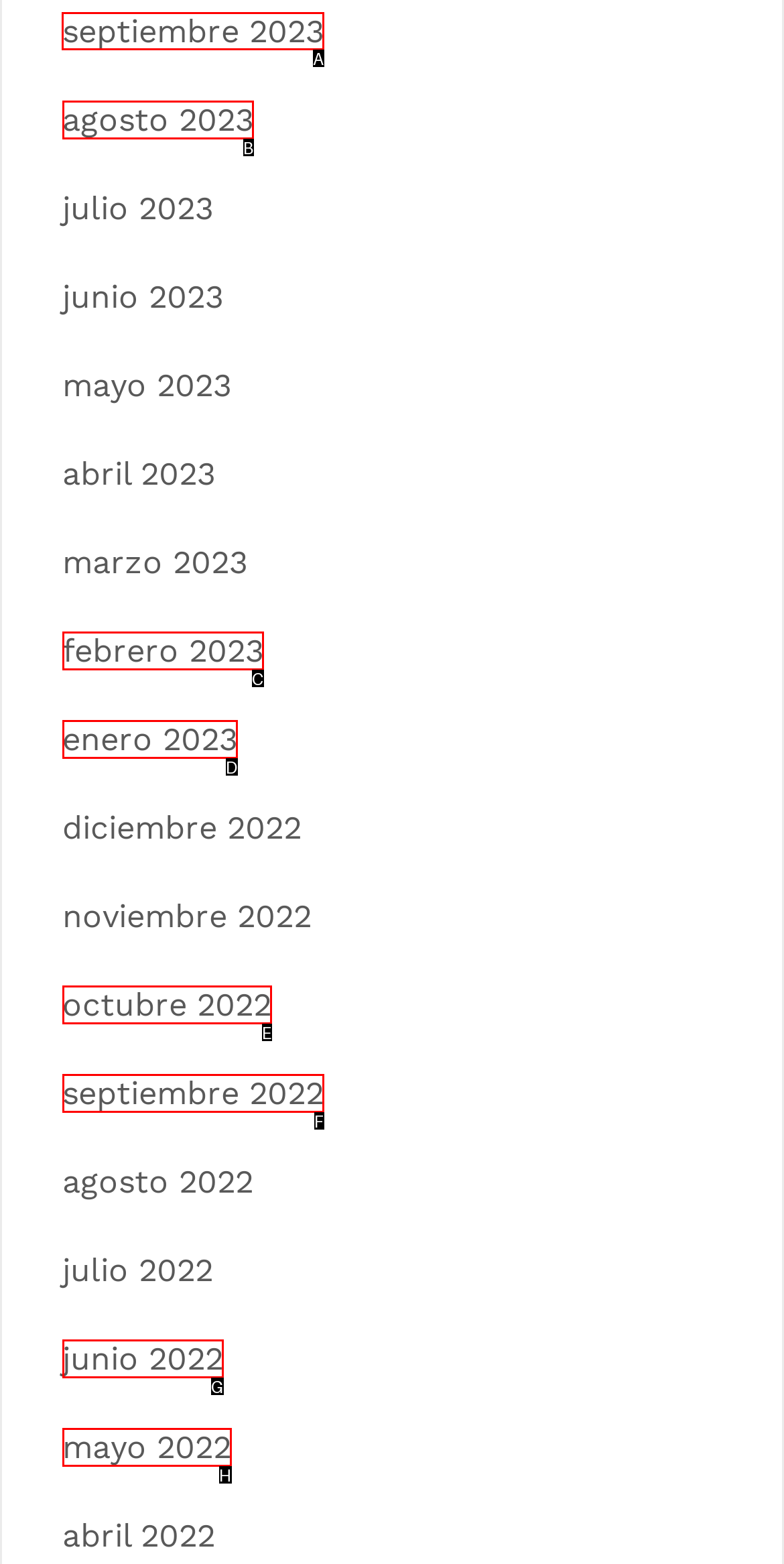For the task: Visit the HOME page, specify the letter of the option that should be clicked. Answer with the letter only.

None